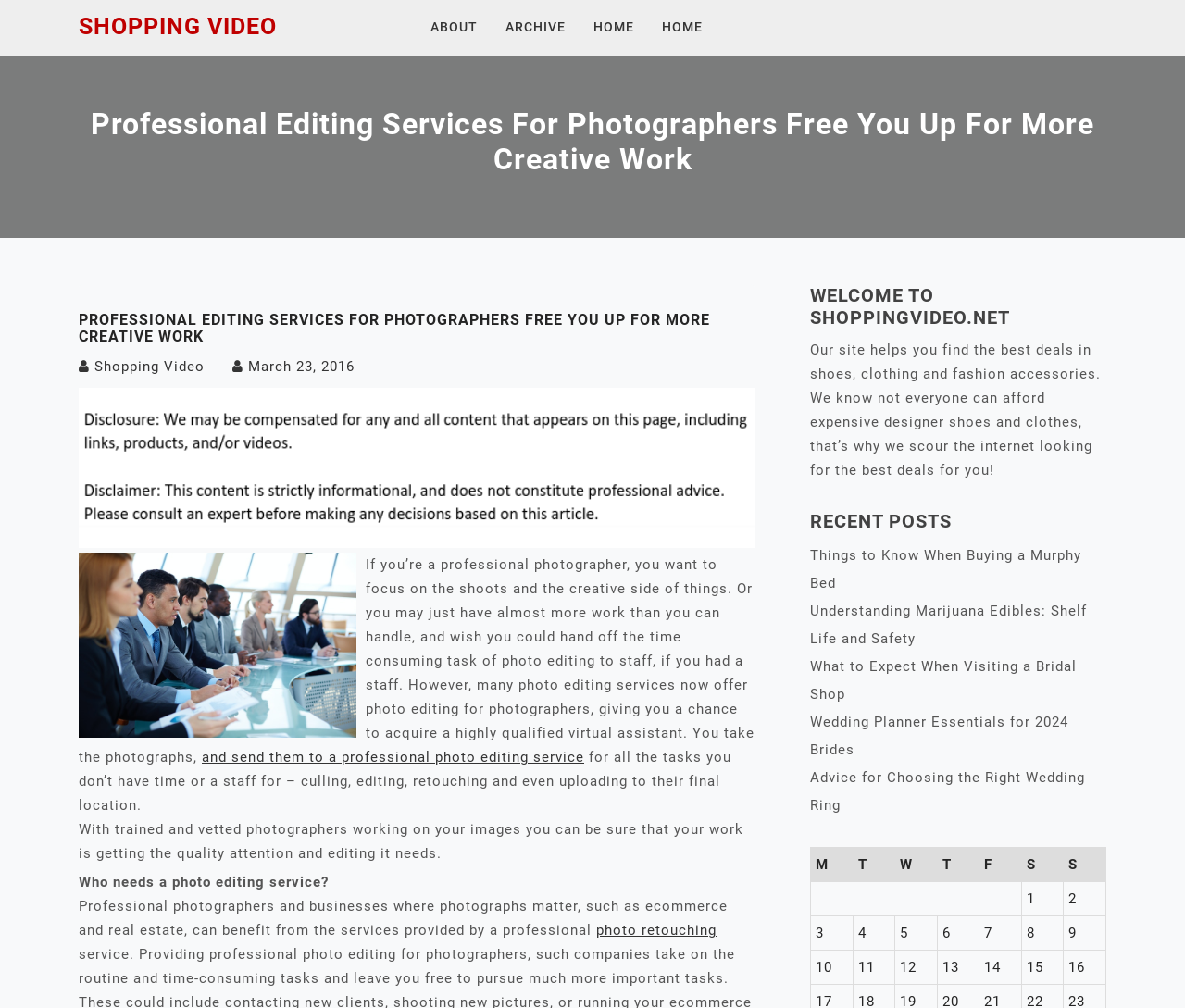Write an exhaustive caption that covers the webpage's main aspects.

This webpage is about professional editing services for photographers, with a focus on freeing up time for creative work. At the top, there are five links: "SHOPPING VIDEO", "ABOUT", "ARCHIVE", "HOME", and another "HOME". Below these links, there is a large heading that reads "Professional Editing Services For Photographers Free You Up For More Creative Work". 

To the right of this heading, there is a smaller heading that says "Shopping Video" and a link to "March 23, 2016". Below this, there is an image, followed by another image with the description "Photo enhancement services". 

The main content of the page starts with a paragraph of text that explains the benefits of using a professional photo editing service. This is followed by a link to "and send them to a professional photo editing service". The text continues, describing the tasks that can be outsourced to a photo editing service, such as culling, editing, retouching, and uploading. 

There is a section that asks "Who needs a photo editing service?" and answers that professional photographers and businesses that rely on photographs, such as ecommerce and real estate, can benefit from these services. There is also a link to "photo retouching" in this section.

On the right side of the page, there are three sections. The first section has a heading that reads "WELCOME TO SHOPPINGVIDEO.NET" and a paragraph of text that explains the purpose of the site, which is to find the best deals in shoes, clothing, and fashion accessories. 

The second section has a heading that reads "RECENT POSTS" and lists five links to articles, including "Things to Know When Buying a Murphy Bed", "Understanding Marijuana Edibles: Shelf Life and Safety", "What to Expect When Visiting a Bridal Shop", "Wedding Planner Essentials for 2024 Brides", and "Advice for Choosing the Right Wedding Ring". 

The third section appears to be a calendar, with column headers for the days of the week (M, T, W, T, F, S, S) and three rows of grid cells containing numbers from 1 to 16.